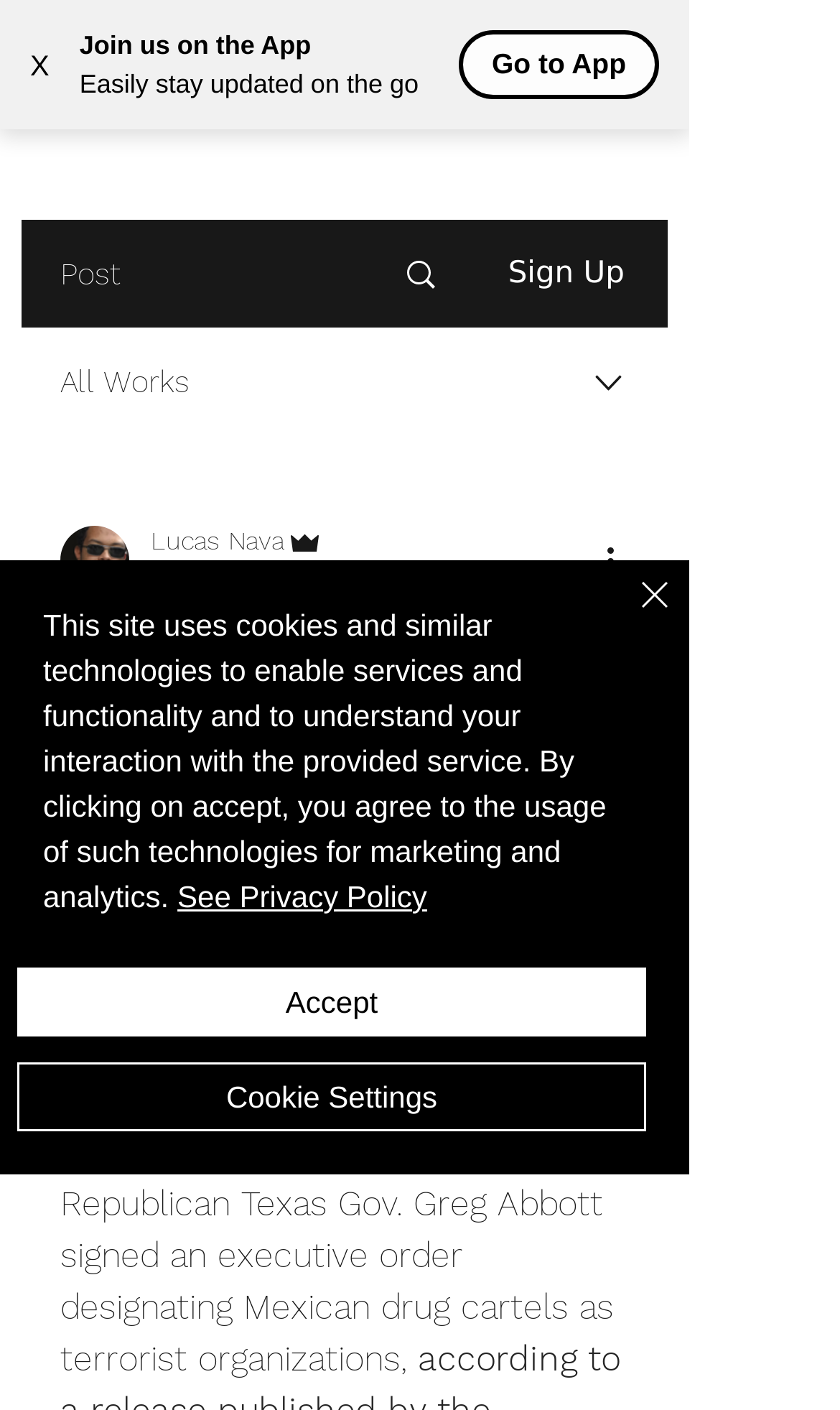Provide a brief response using a word or short phrase to this question:
What is the text above the 'Sign Up' button?

Post